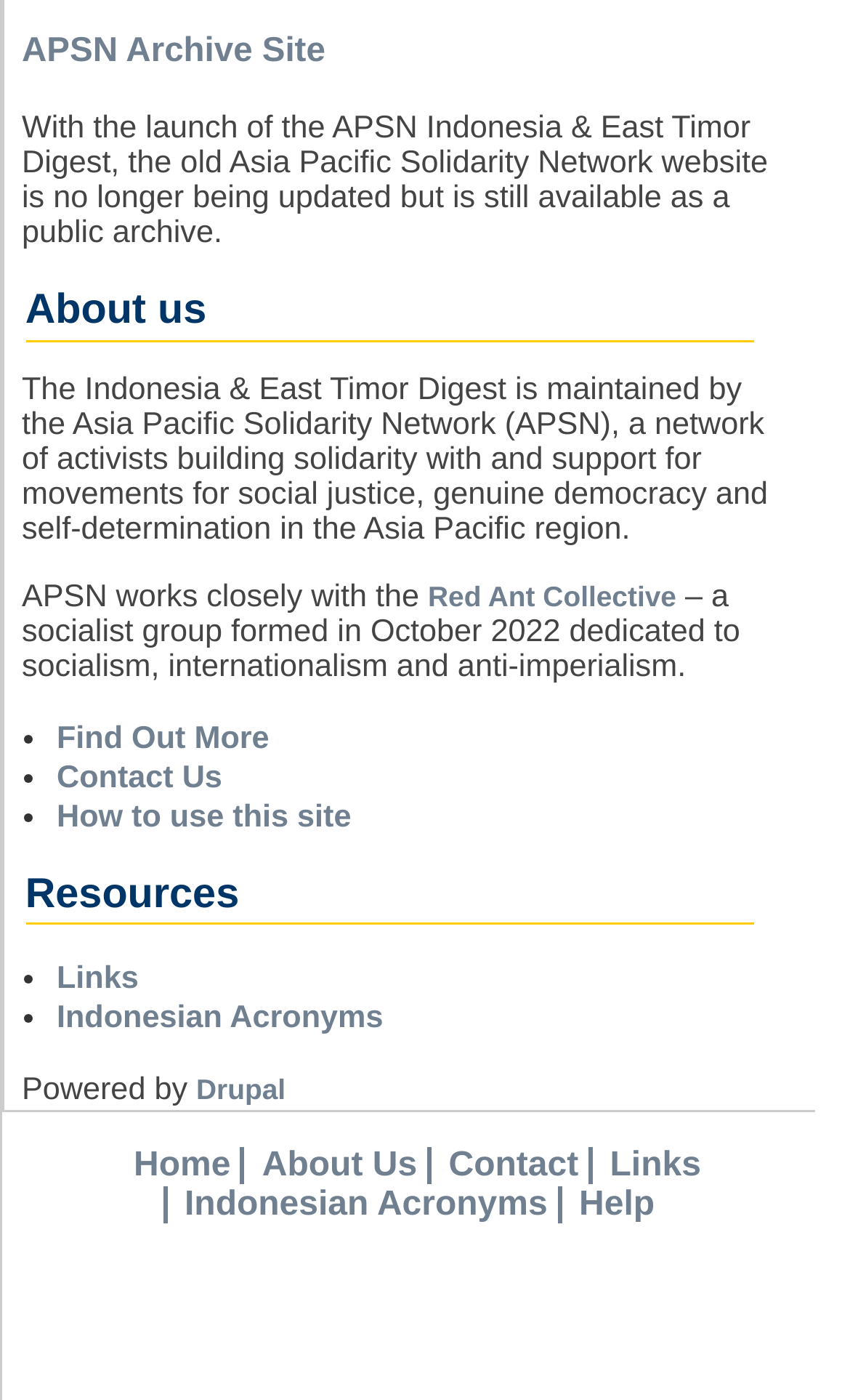Determine the bounding box coordinates of the clickable region to execute the instruction: "learn more about the Red Ant Collective". The coordinates should be four float numbers between 0 and 1, denoted as [left, top, right, bottom].

[0.503, 0.414, 0.796, 0.437]